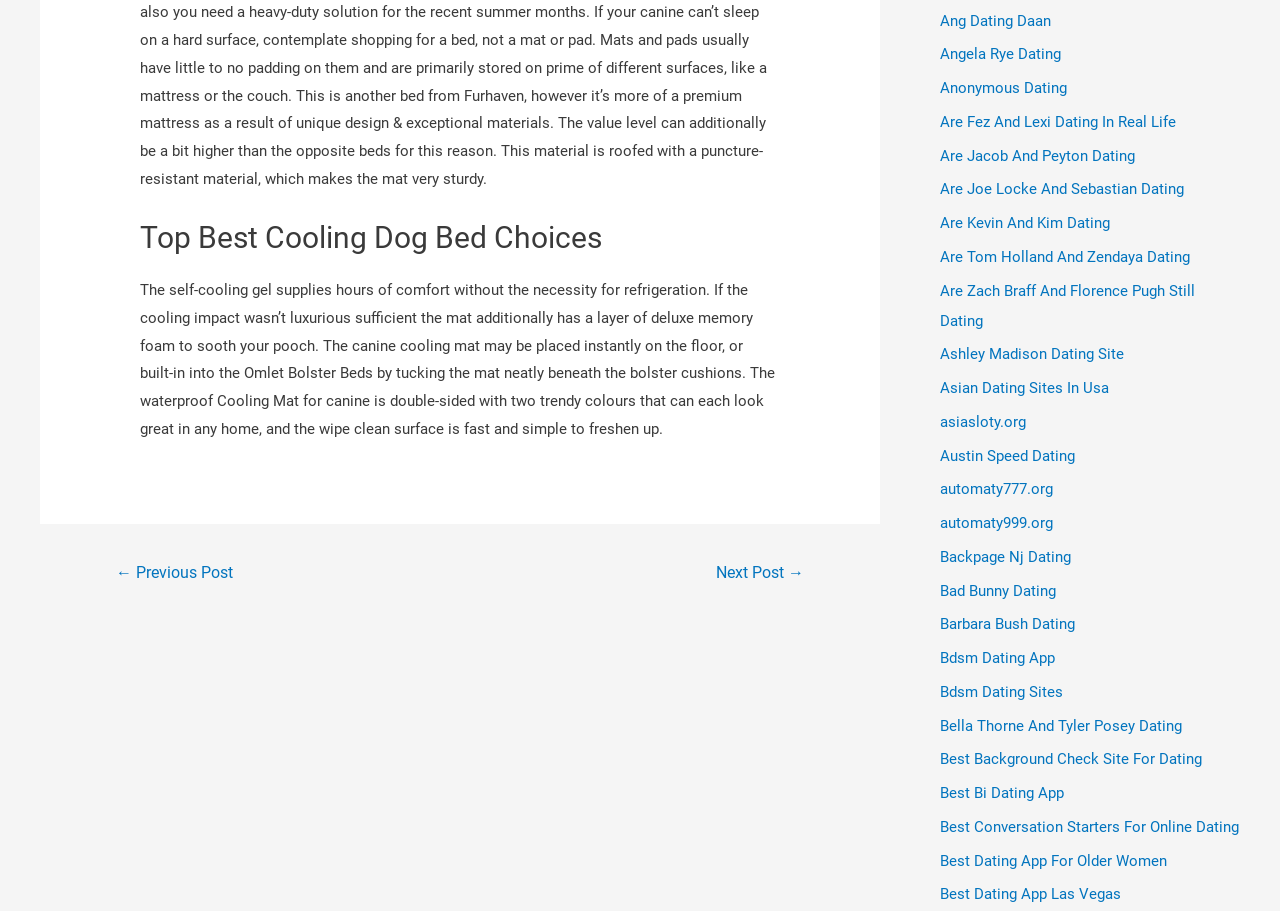Utilize the information from the image to answer the question in detail:
What is the purpose of the cooling mat?

According to the StaticText element, the cooling mat is designed to provide hours of comfort to dogs without the need for refrigeration, and it also has a layer of deluxe memory foam to soothe the dog.